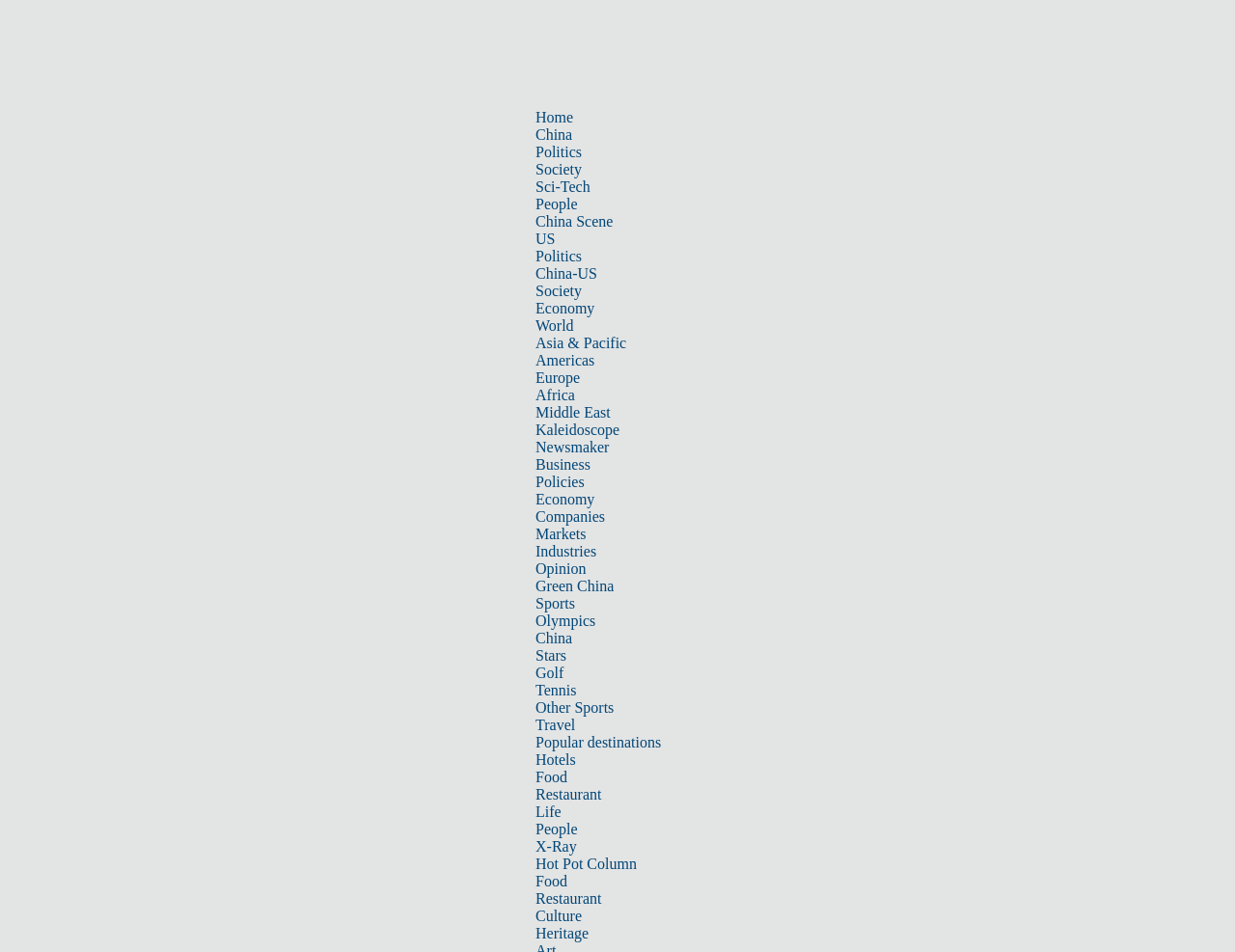Please specify the bounding box coordinates of the clickable section necessary to execute the following command: "Go to the 'Society' section".

[0.434, 0.169, 0.471, 0.186]